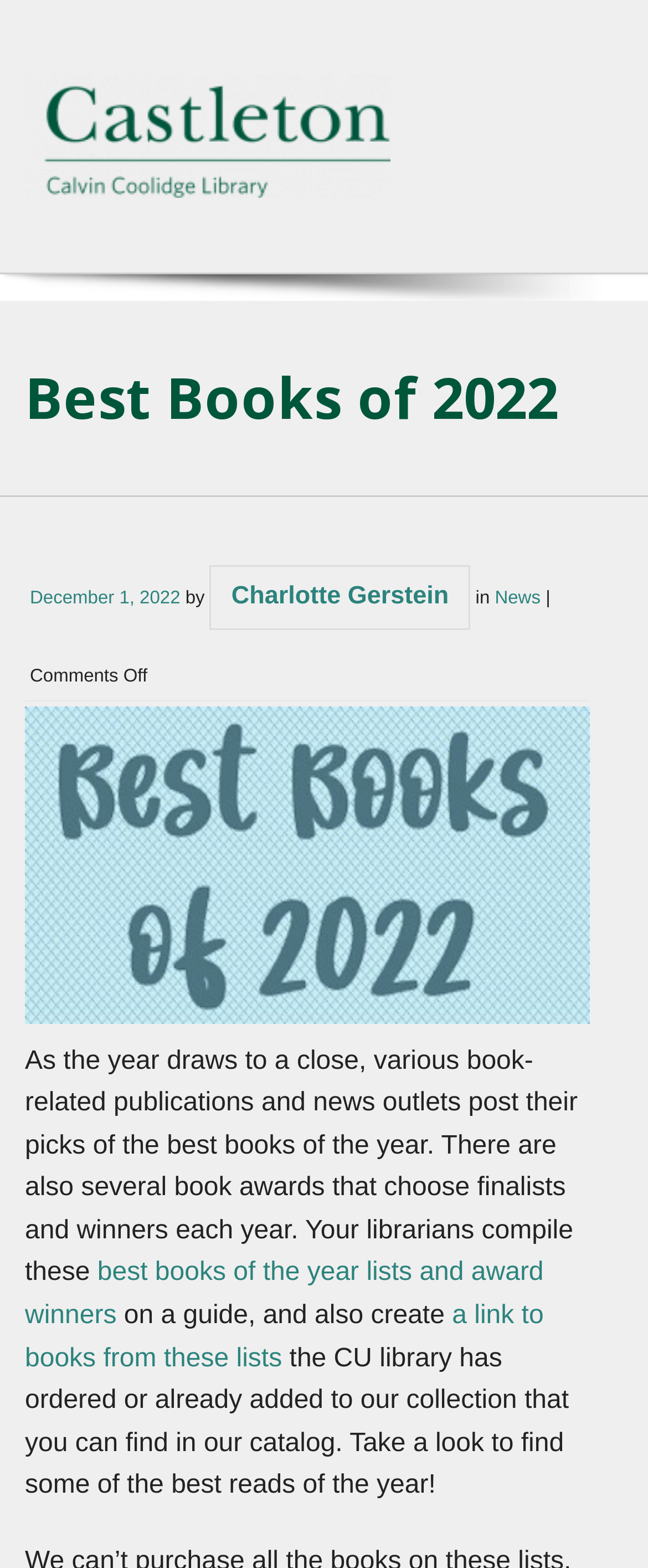Identify the bounding box of the UI element that matches this description: "coronavirus".

None